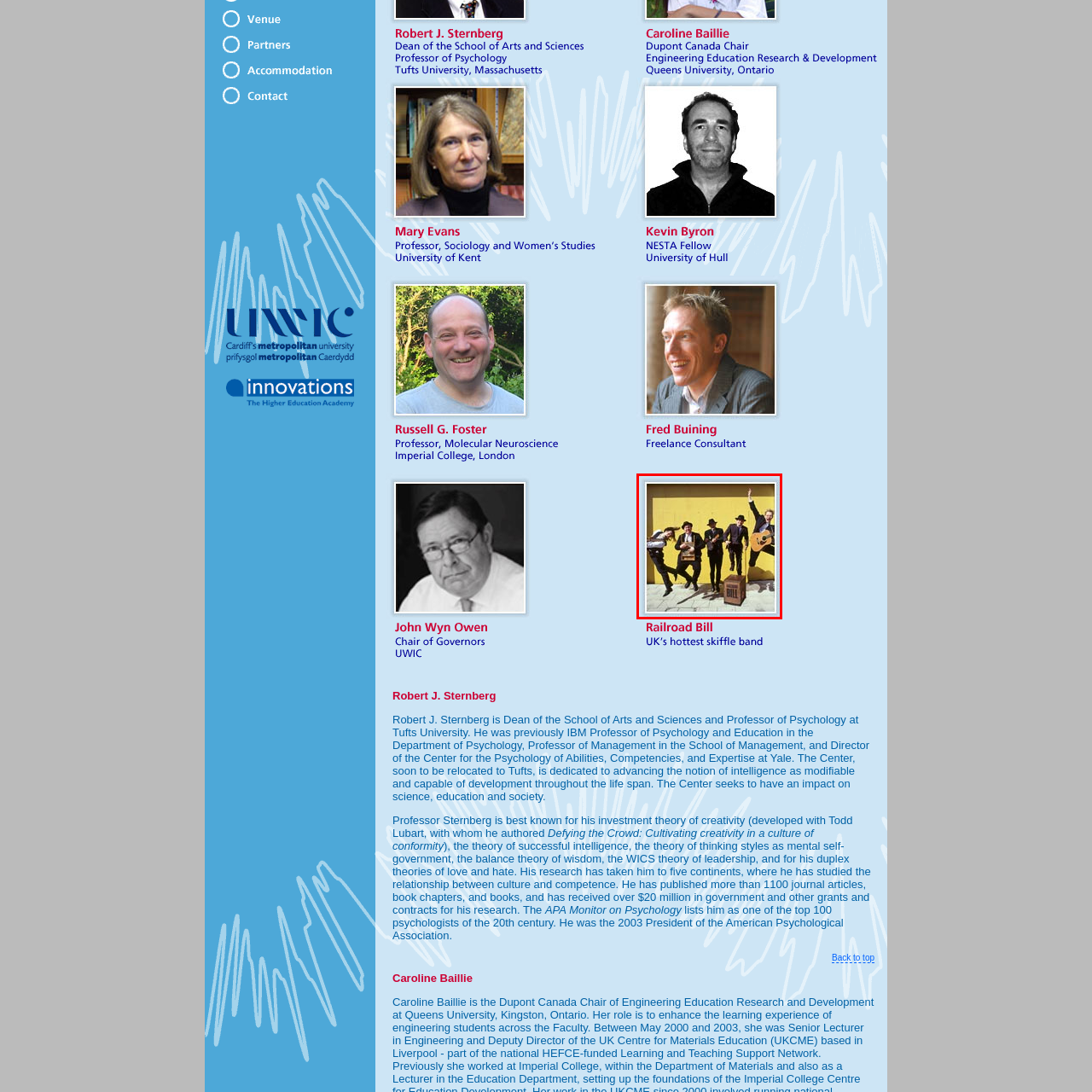What type of music does Railroad Bill play?
Observe the part of the image inside the red bounding box and answer the question concisely with one word or a short phrase.

Skiffle